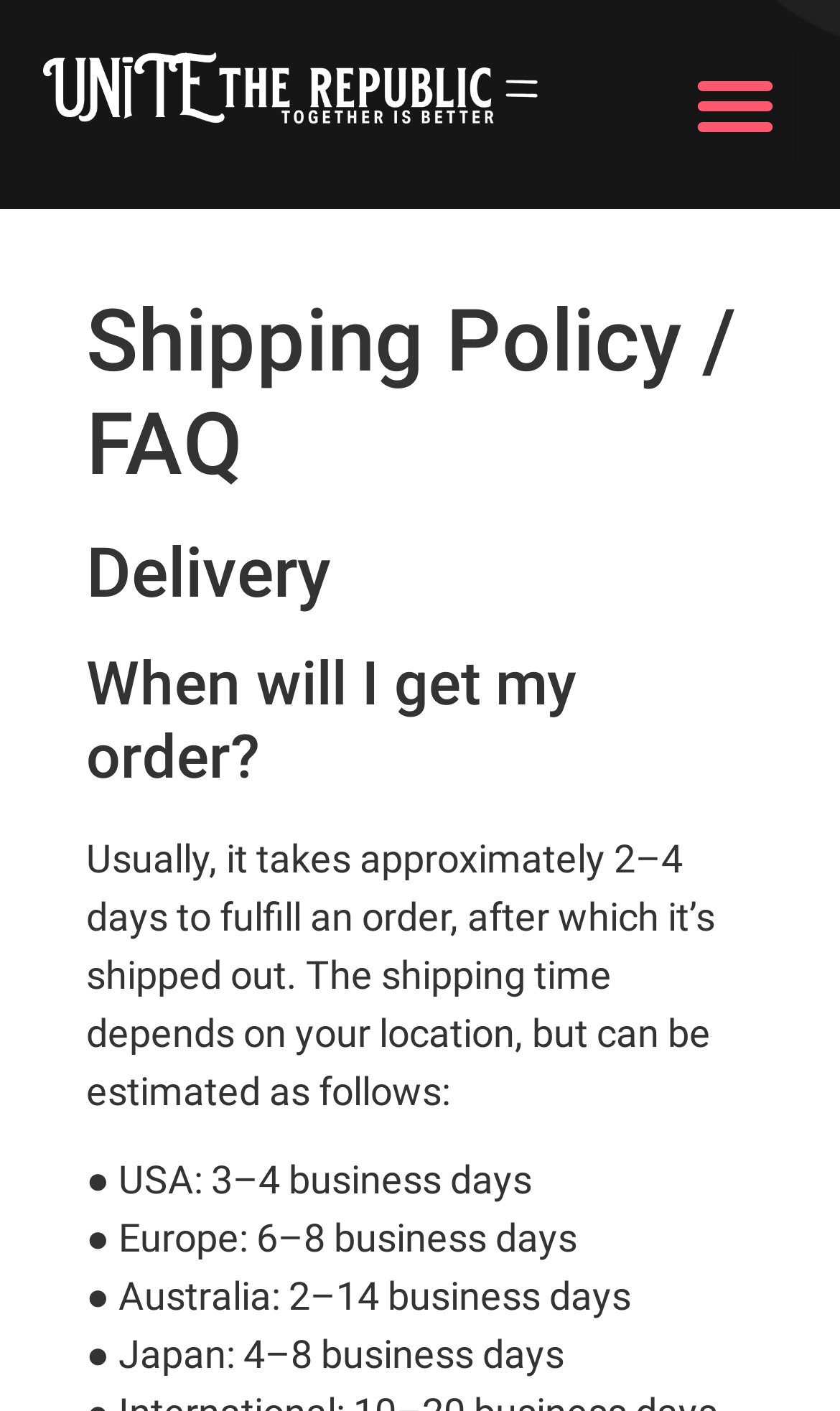Construct a comprehensive caption that outlines the webpage's structure and content.

The webpage is about the shipping policy and FAQ of UNiTE THE REPUBLIC. At the top left, there is a link. To the right of the link, a button labeled "Menu Toggle" is located. Below these elements, a large heading "Shipping Policy / FAQ" is centered. 

Underneath the main heading, there are three subheadings: "Delivery", "When will I get my order?", and others that are not explicitly mentioned. The first subheading "Delivery" is followed by a paragraph of text explaining the order fulfillment and shipping times. 

Below the explanation, there are four bullet points detailing the estimated shipping times for different regions: USA, Europe, Australia, and Japan. These bullet points are arranged vertically, with the USA region at the top and Japan at the bottom.